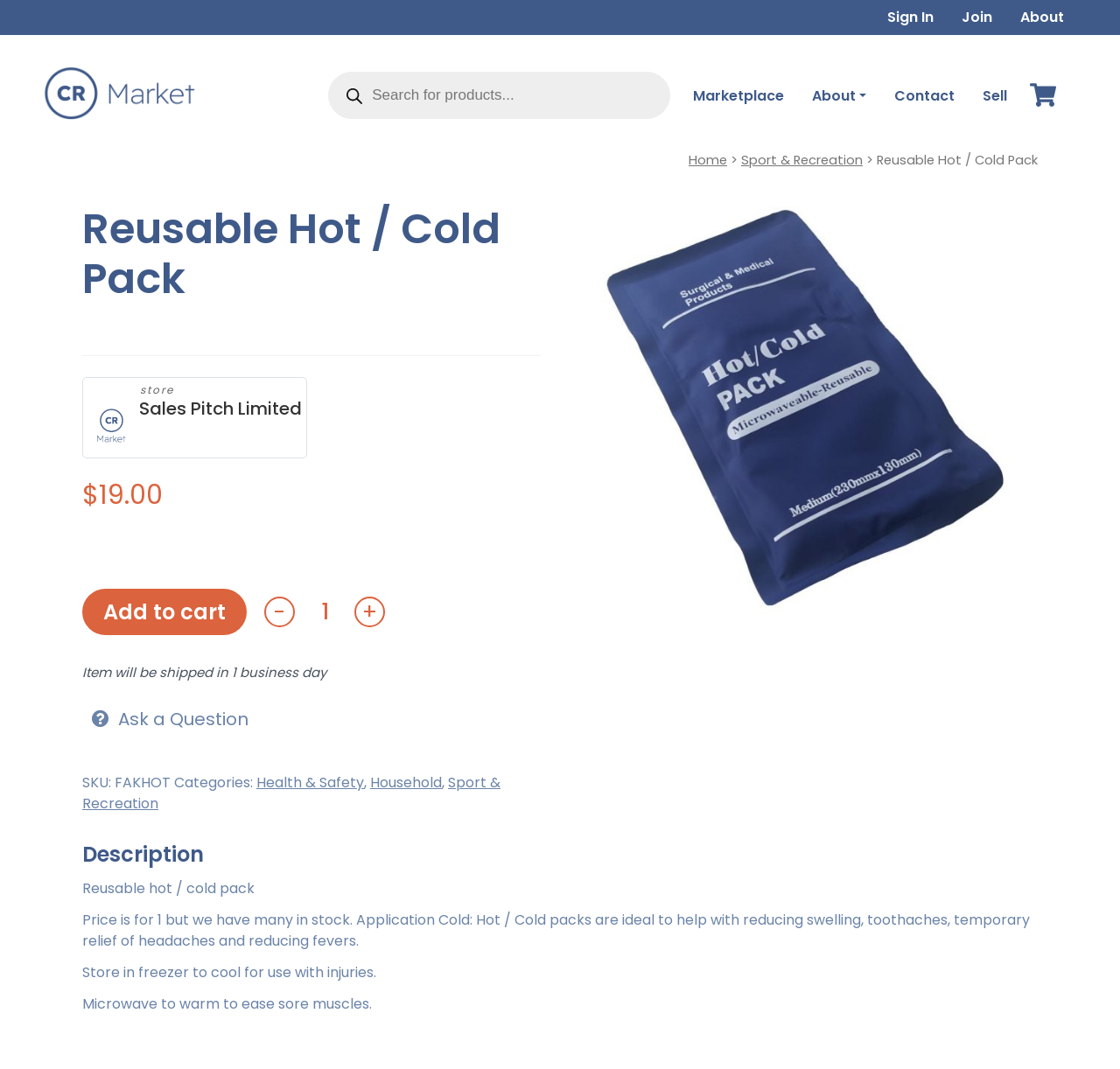Can you find and provide the title of the webpage?

Reusable Hot / Cold Pack